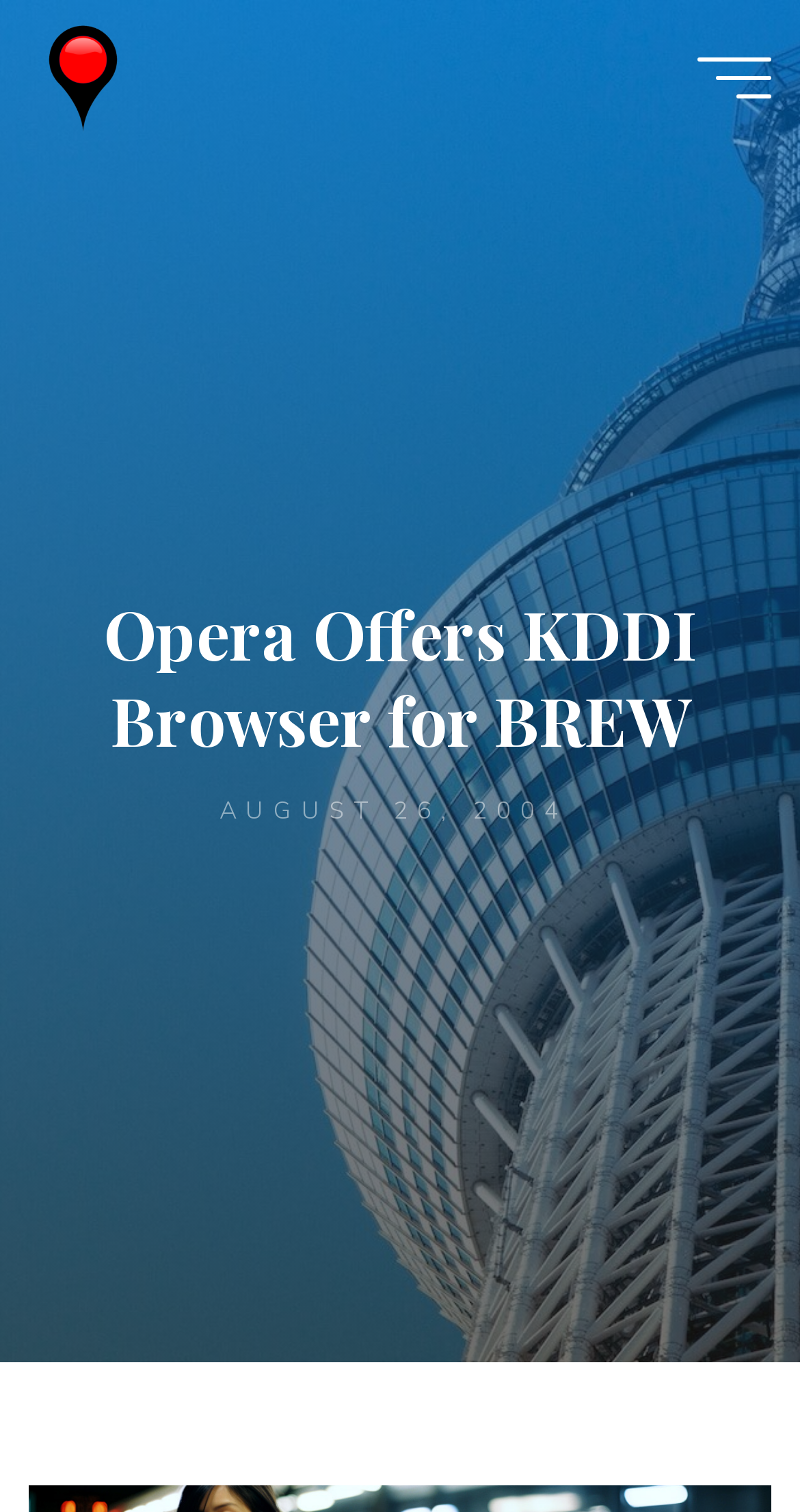Extract the bounding box coordinates of the UI element described by: "aria-label="Main menu"". The coordinates should include four float numbers ranging from 0 to 1, e.g., [left, top, right, bottom].

[0.871, 0.037, 0.963, 0.064]